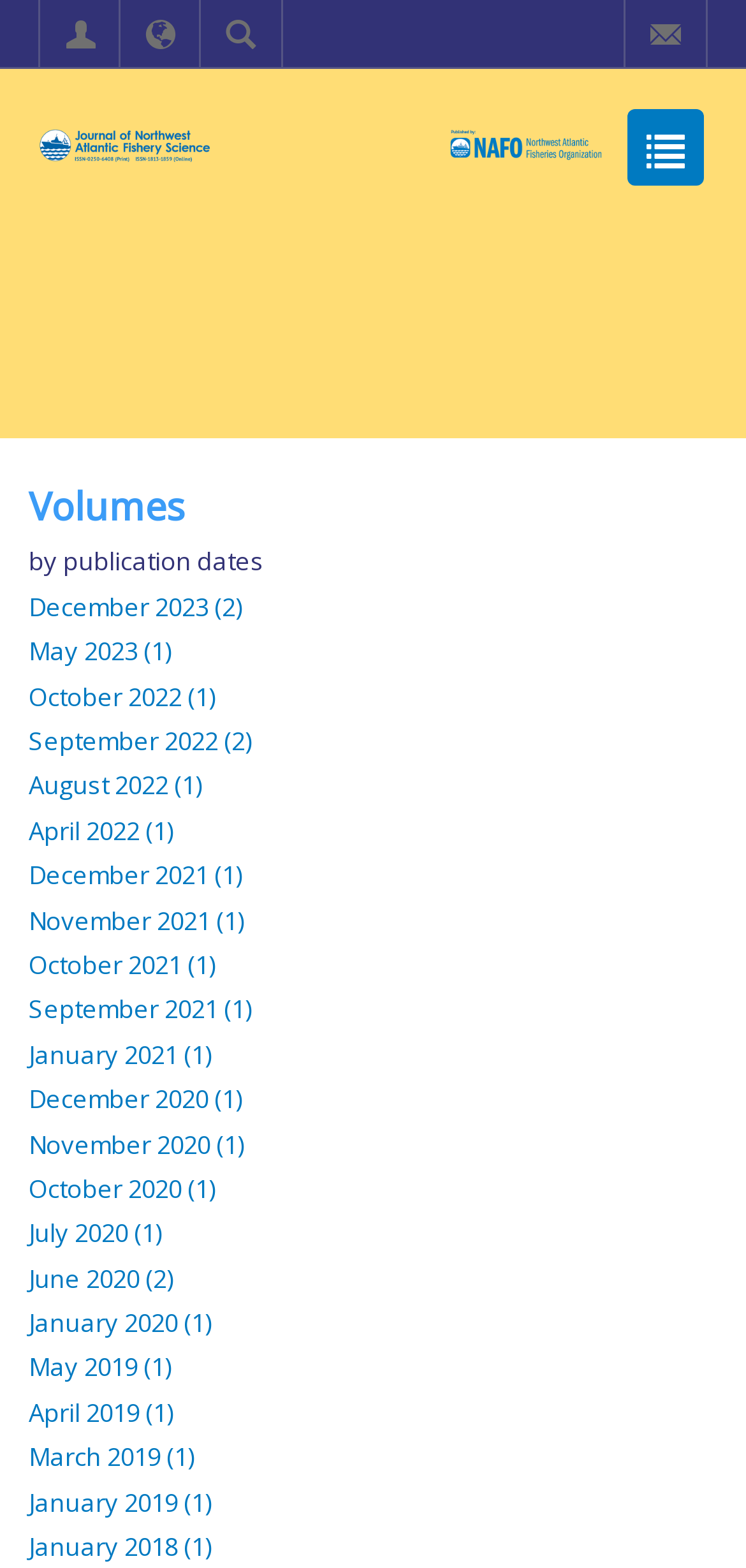What is the earliest publication date listed?
Provide an in-depth answer to the question, covering all aspects.

The earliest publication date listed can be found at the bottom of the table, where it is written as 'January 2018 (1)'. This indicates that the earliest publication date is January 2018.